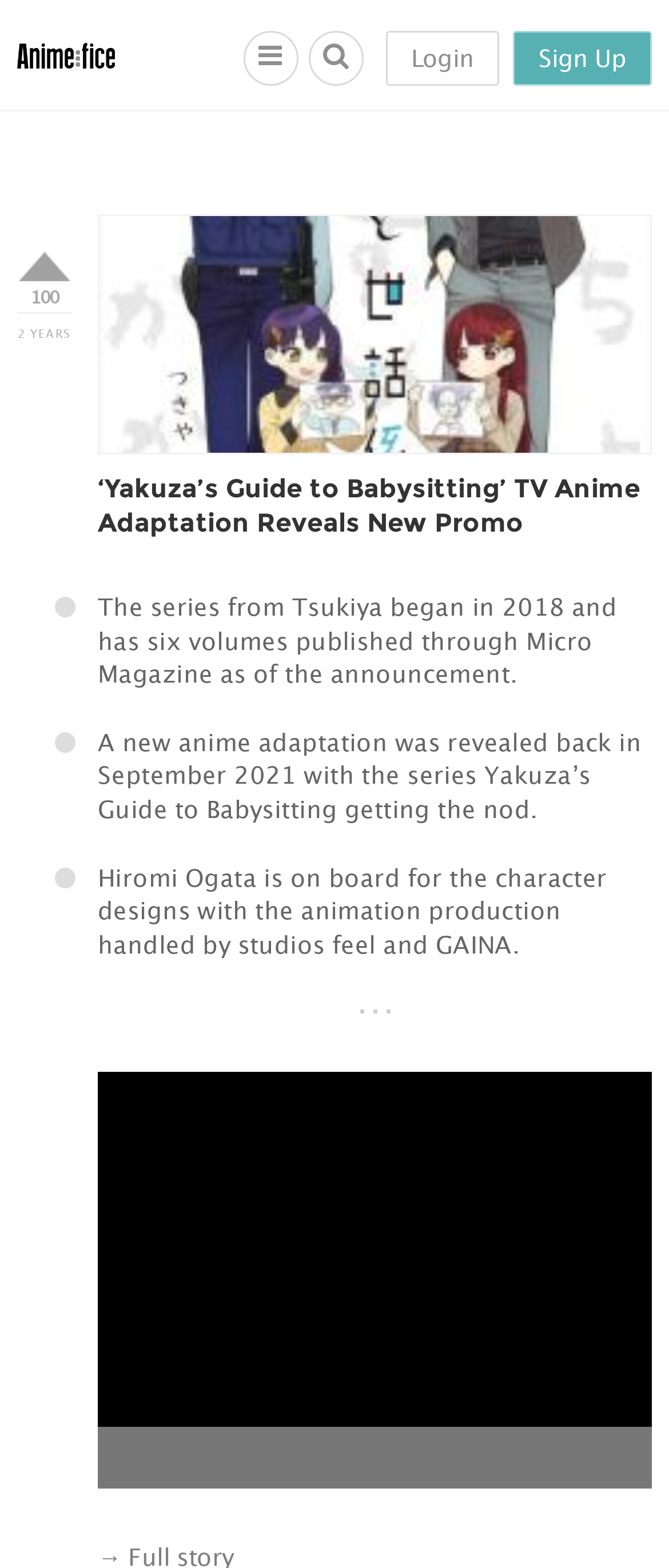What is the name of the anime adaptation?
Using the image as a reference, give a one-word or short phrase answer.

Yakuza’s Guide to Babysitting